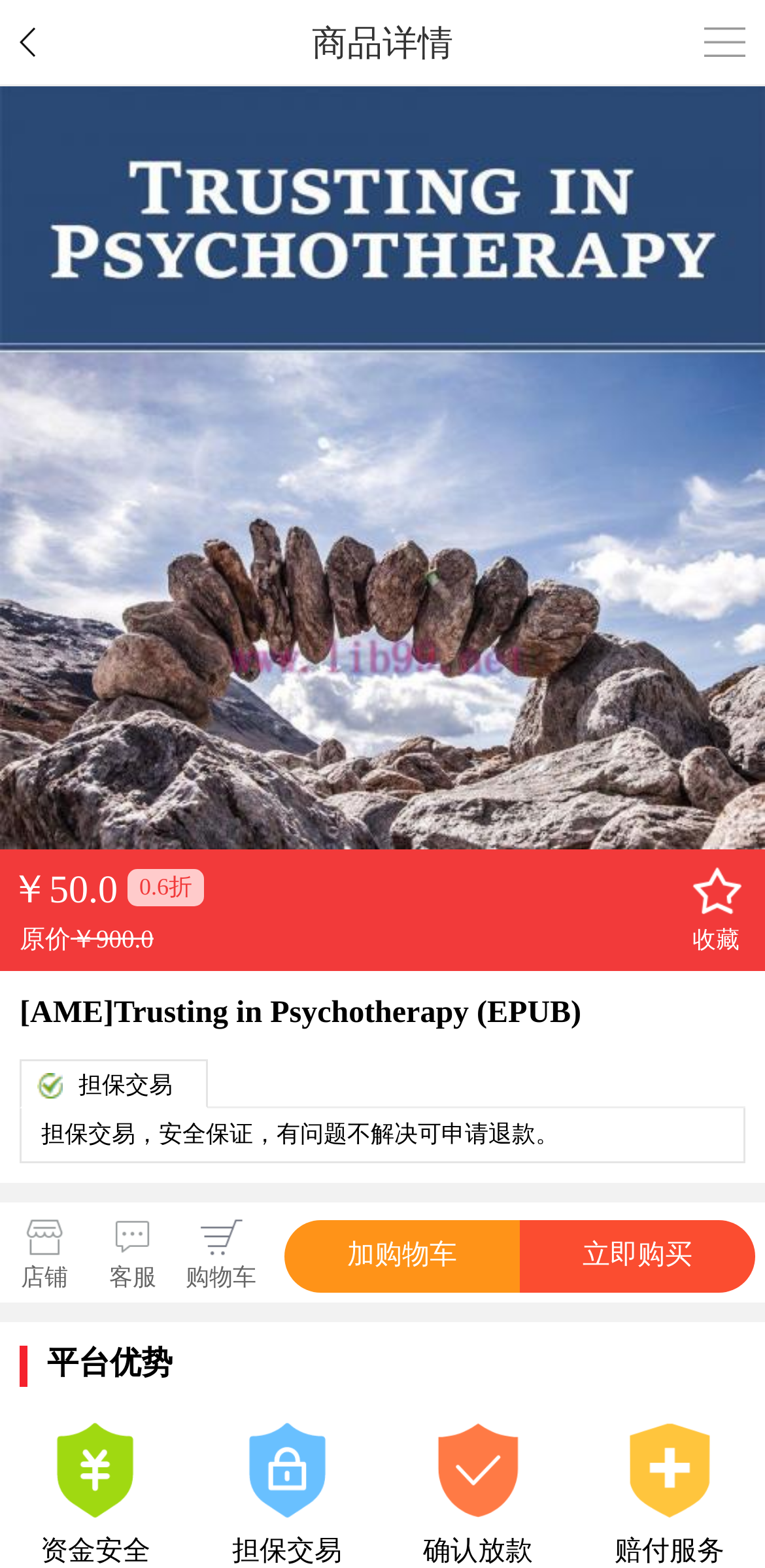Please identify the bounding box coordinates of the area I need to click to accomplish the following instruction: "click the collect button".

[0.904, 0.575, 0.968, 0.608]